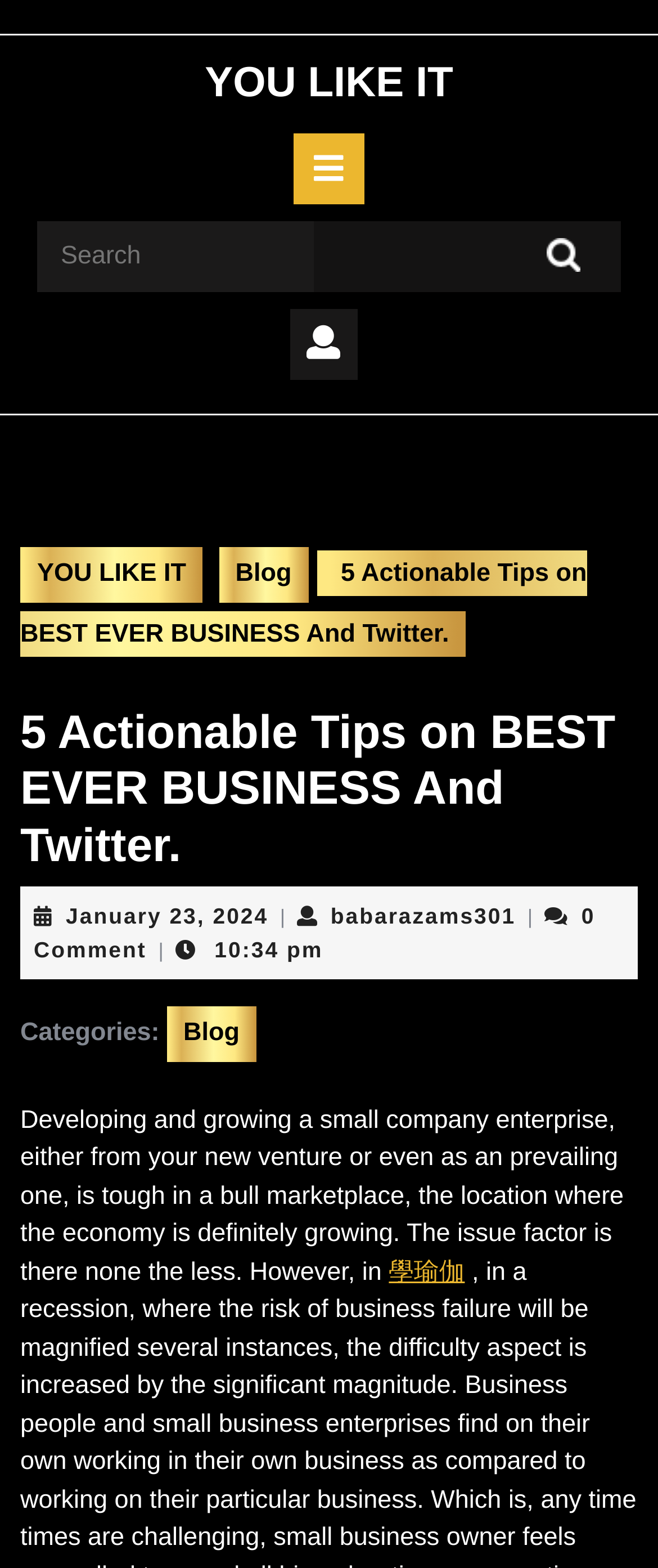Find the bounding box coordinates for the HTML element described as: "Community (Spring 2012) →". The coordinates should consist of four float values between 0 and 1, i.e., [left, top, right, bottom].

None